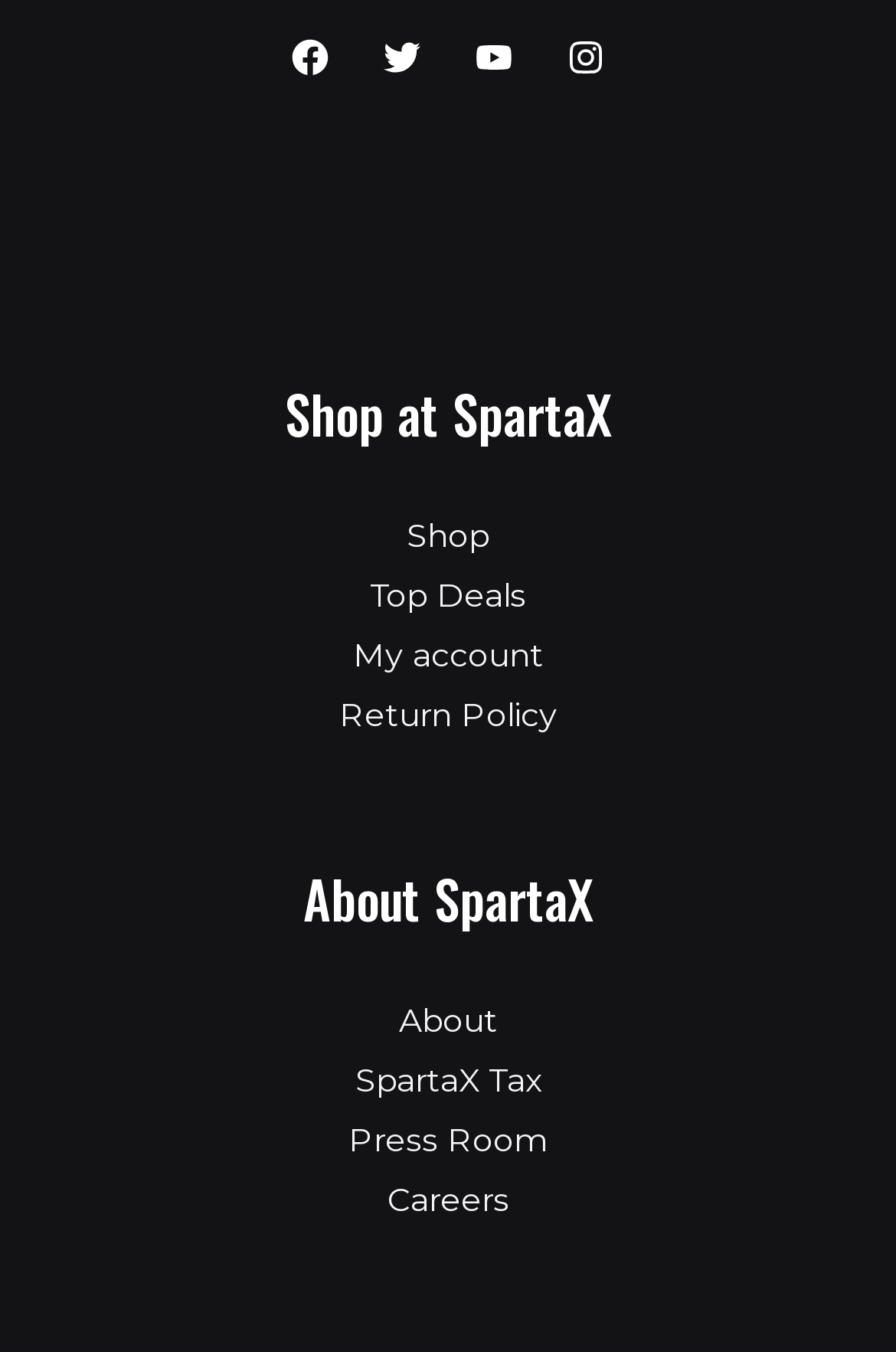Answer the question in one word or a short phrase:
What is the first link in the 'Shop at SpartaX' navigation?

Shop